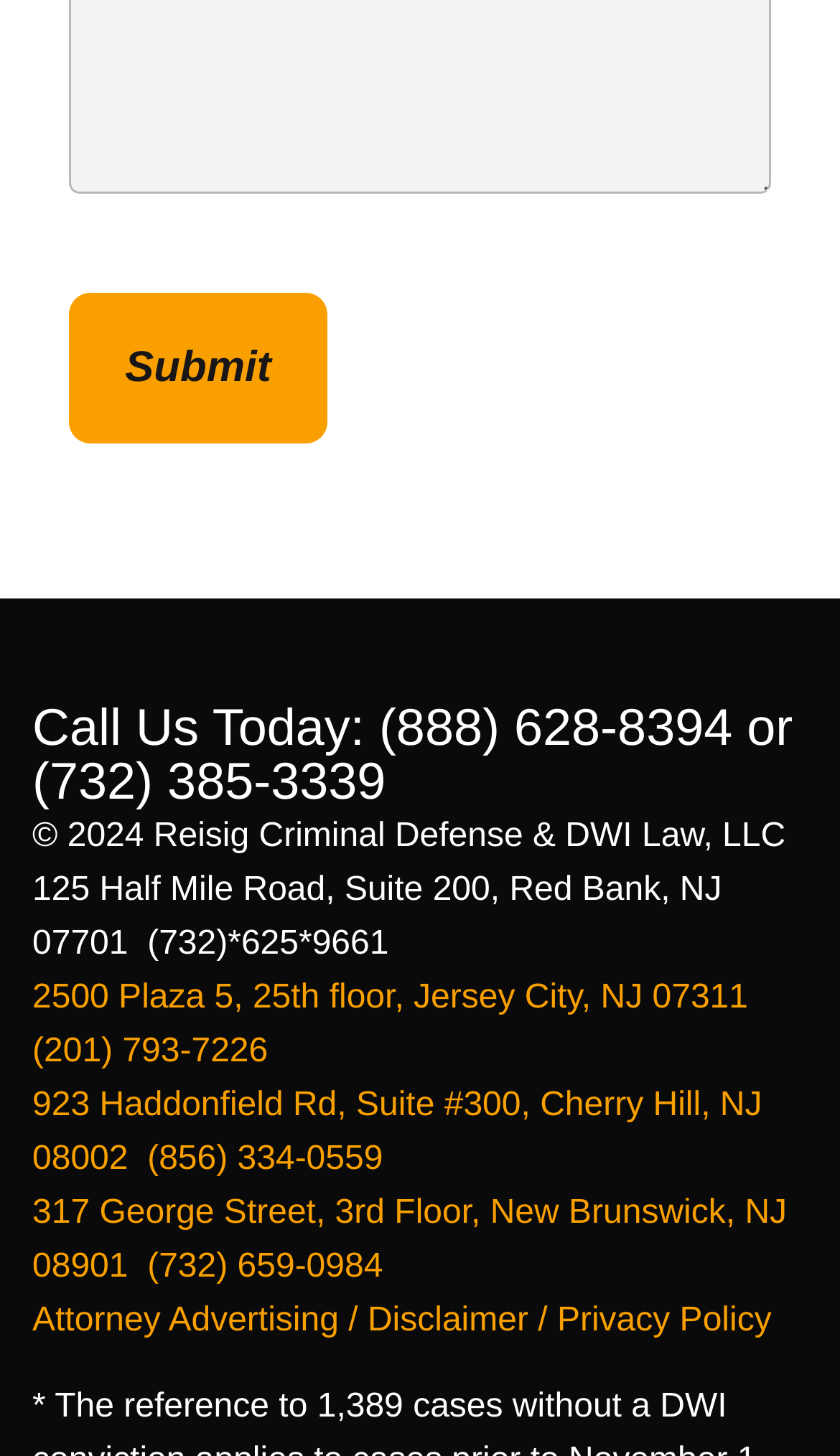What is the relationship between Reisig Criminal Defense and DWI Law?
Give a detailed explanation using the information visible in the image.

Reisig Criminal Defense and DWI Law is a limited liability company (LLC), as indicated by the copyright notice at the bottom of the webpage.